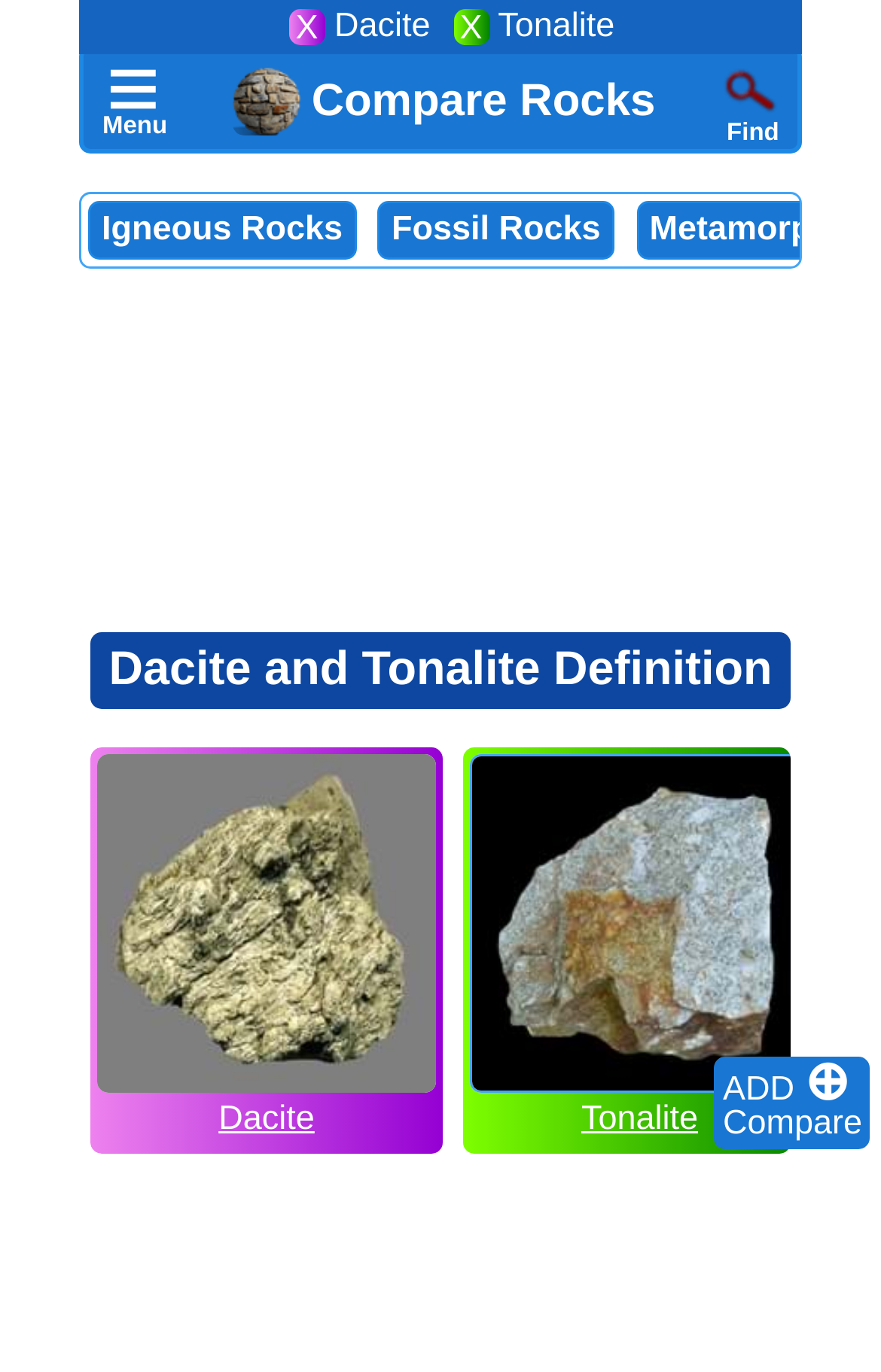How many images are displayed on the webpage?
Refer to the image and respond with a one-word or short-phrase answer.

3